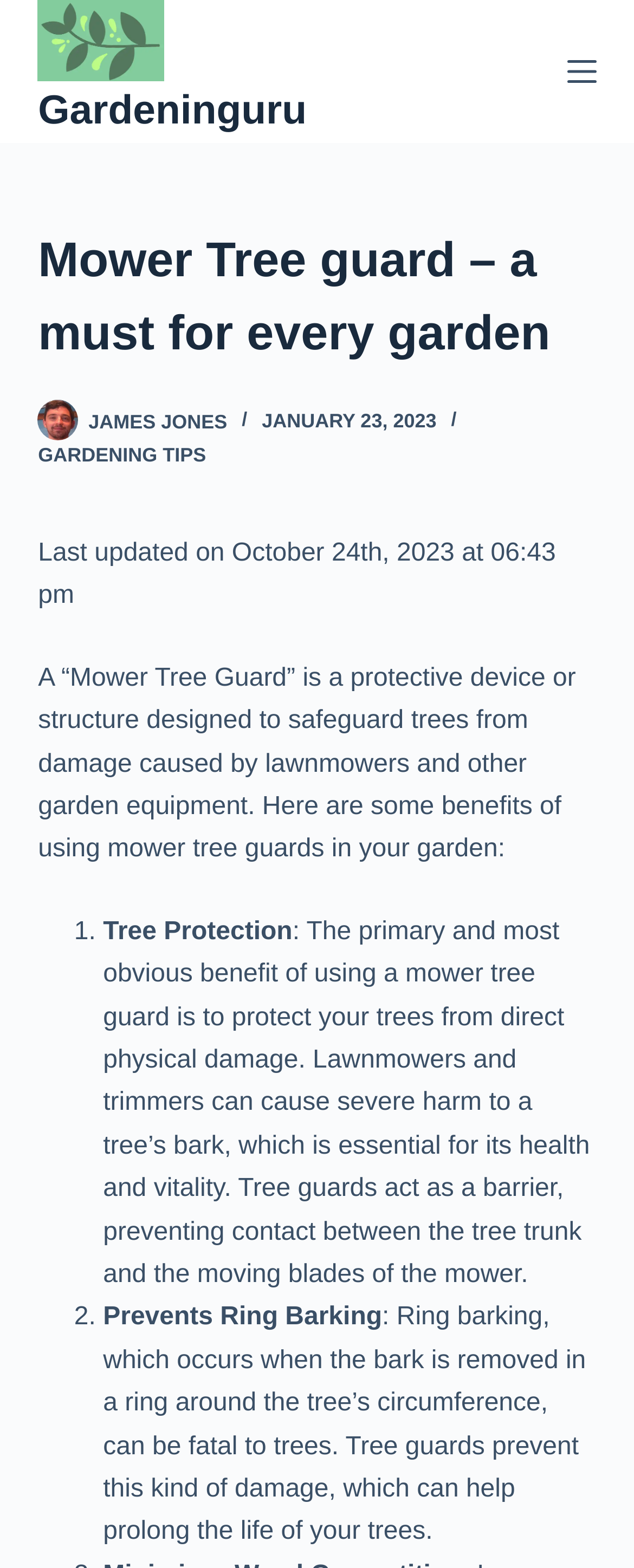Create an in-depth description of the webpage, covering main sections.

The webpage is about "Mower Tree Guard" and its benefits in gardening. At the top left corner, there is a link to "Skip to content". Next to it, there is a logo of "GardenGuru" with a cropped image and a link to the website. On the top right corner, there is a button labeled "Menu".

Below the logo, there is a header section with a heading that reads "Mower Tree guard – a must for every garden". Underneath, there is a link to the author "James Jones" with a small image, followed by the date "JANUARY 23, 2023" and a link to "GARDENING TIPS".

The main content of the webpage starts with a paragraph that explains what a "Mower Tree Guard" is and its purpose. Below this, there is a list of benefits of using mower tree guards, with two list items: "Tree Protection" and "Prevents Ring Barking". Each list item has a brief description explaining the benefit in detail.

The webpage has a simple and organized structure, with clear headings and concise text. There are a few images, including the logo and the author's image, but no other visual elements are prominent.